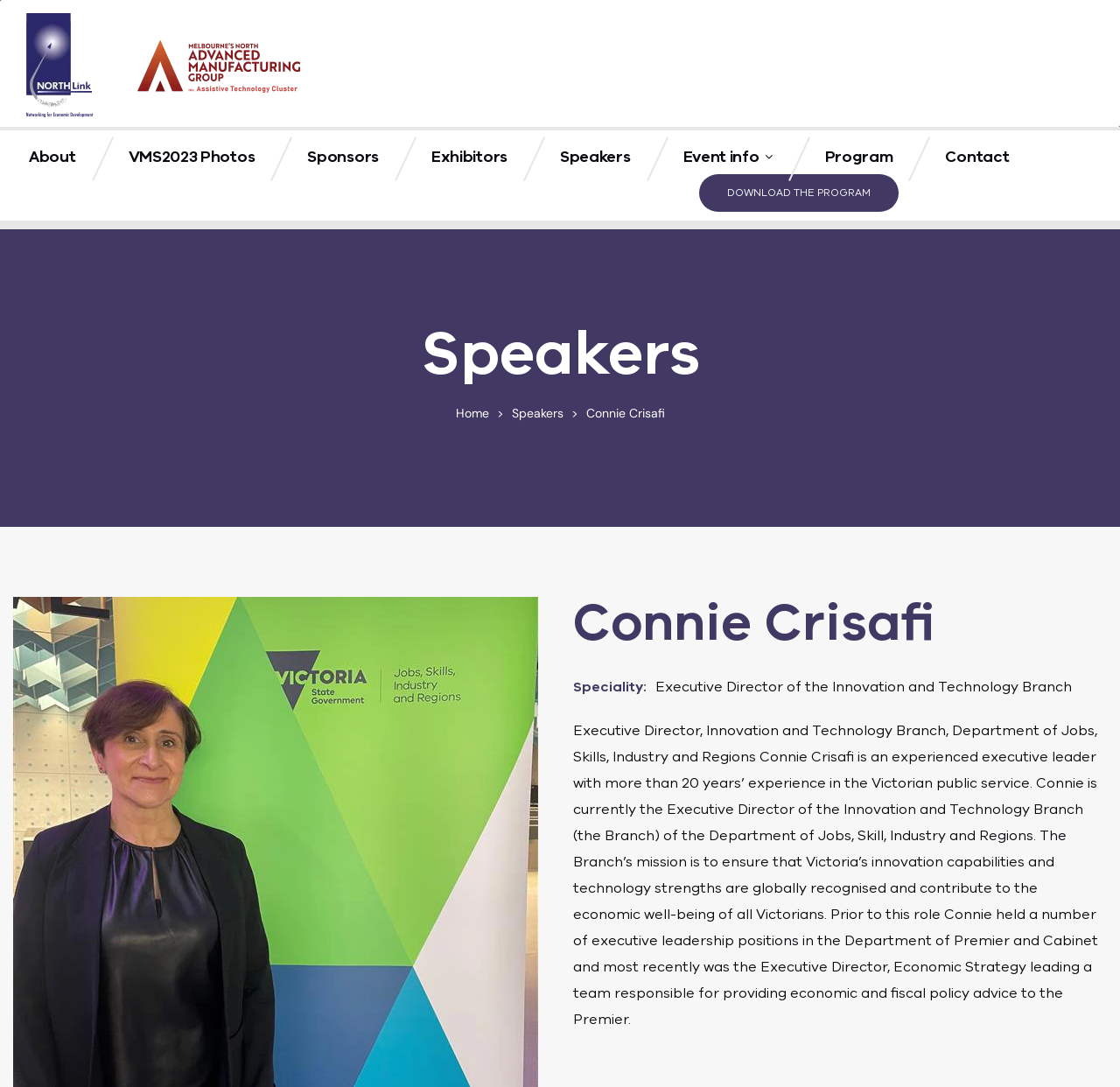Generate a thorough caption that explains the contents of the webpage.

The webpage is about Connie Crisafi, a speaker at the Victorian Manufacturing Showcase 2023. At the top, there are several links, including "About", "VMS2023 Photos", "Sponsors", "Exhibitors", "Speakers", "Event info", "Program", and "Contact", which are aligned horizontally and take up about half of the screen width.

Below these links, there is a prominent button "DOWNLOAD THE PROGRAM" that takes up about a quarter of the screen width. 

Further down, there is a section dedicated to the speaker, Connie Crisafi. Her name is displayed in a larger font, followed by her specialty and title, "Executive Director of the Innovation and Technology Branch". A brief bio of Connie Crisafi is provided, which describes her experience and current role in the Victorian public service. This bio takes up most of the screen height.

On the left side of Connie Crisafi's bio, there are two links, "Home" and "Speakers", which are stacked vertically.